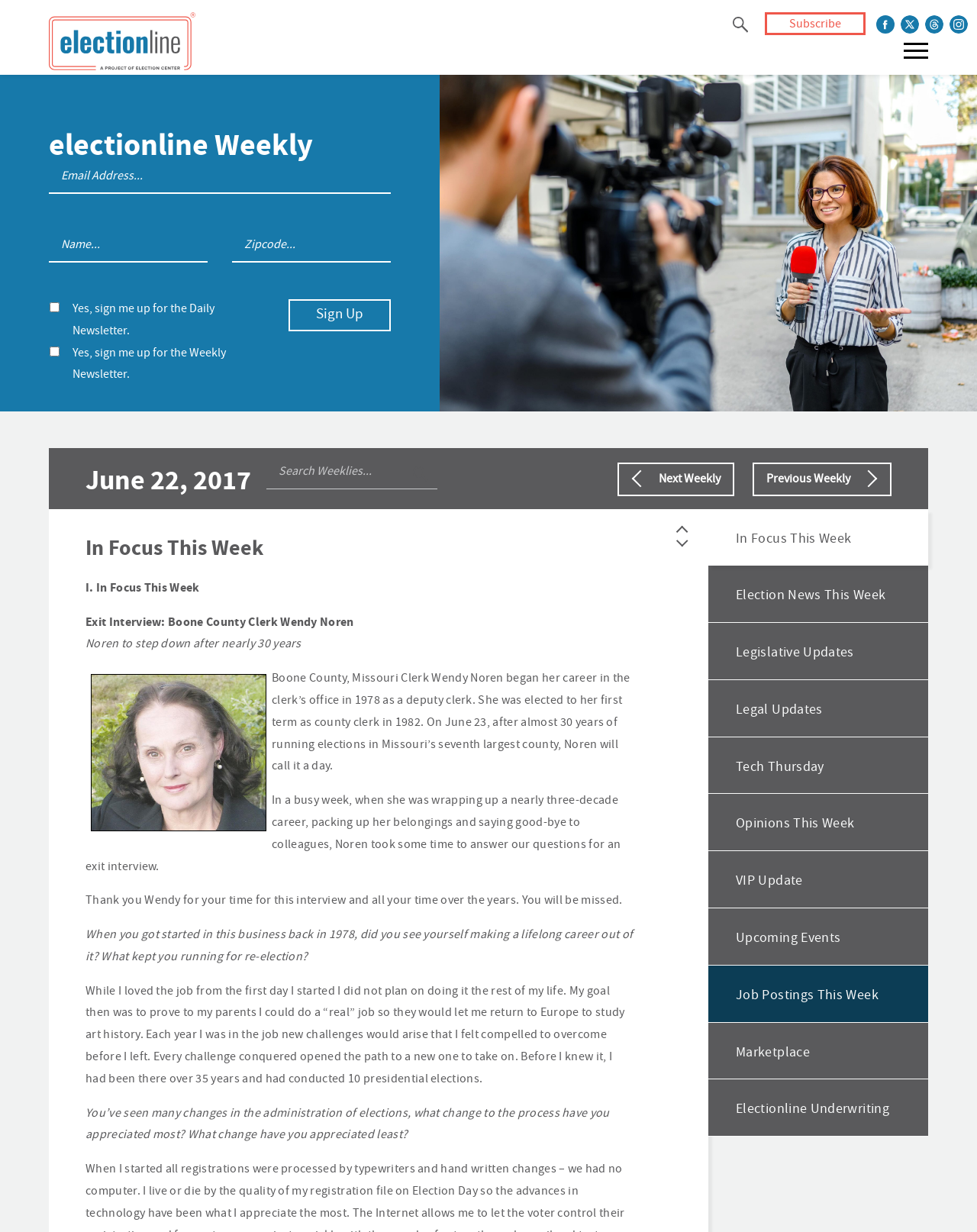Illustrate the webpage's structure and main components comprehensively.

The webpage is titled "electionline Weekly - electionline" and has a prominent header section at the top with a heading "electionline Weekly" and a group of text boxes and checkboxes for users to sign up for newsletters. Below this section, there is a search bar with a button to search for weeklies.

The main content of the webpage is divided into sections, with headings such as "In Focus This Week", "Election News This Week", "Legislative Updates", and so on. The "In Focus This Week" section features an article about Boone County Clerk Wendy Noren, who is stepping down after nearly 30 years of service. The article includes an image of Noren and a lengthy interview with her, where she discusses her career and experiences.

The webpage also has a section with links to social media platforms, including Facebook, Twitter, and Instagram, located at the top right corner of the page. Additionally, there are links to previous and next weeklies at the bottom of the page.

There are several static text elements throughout the webpage, including headings, paragraphs, and labels for text boxes and checkboxes. The overall layout of the webpage is organized, with clear headings and concise text, making it easy to navigate and read.